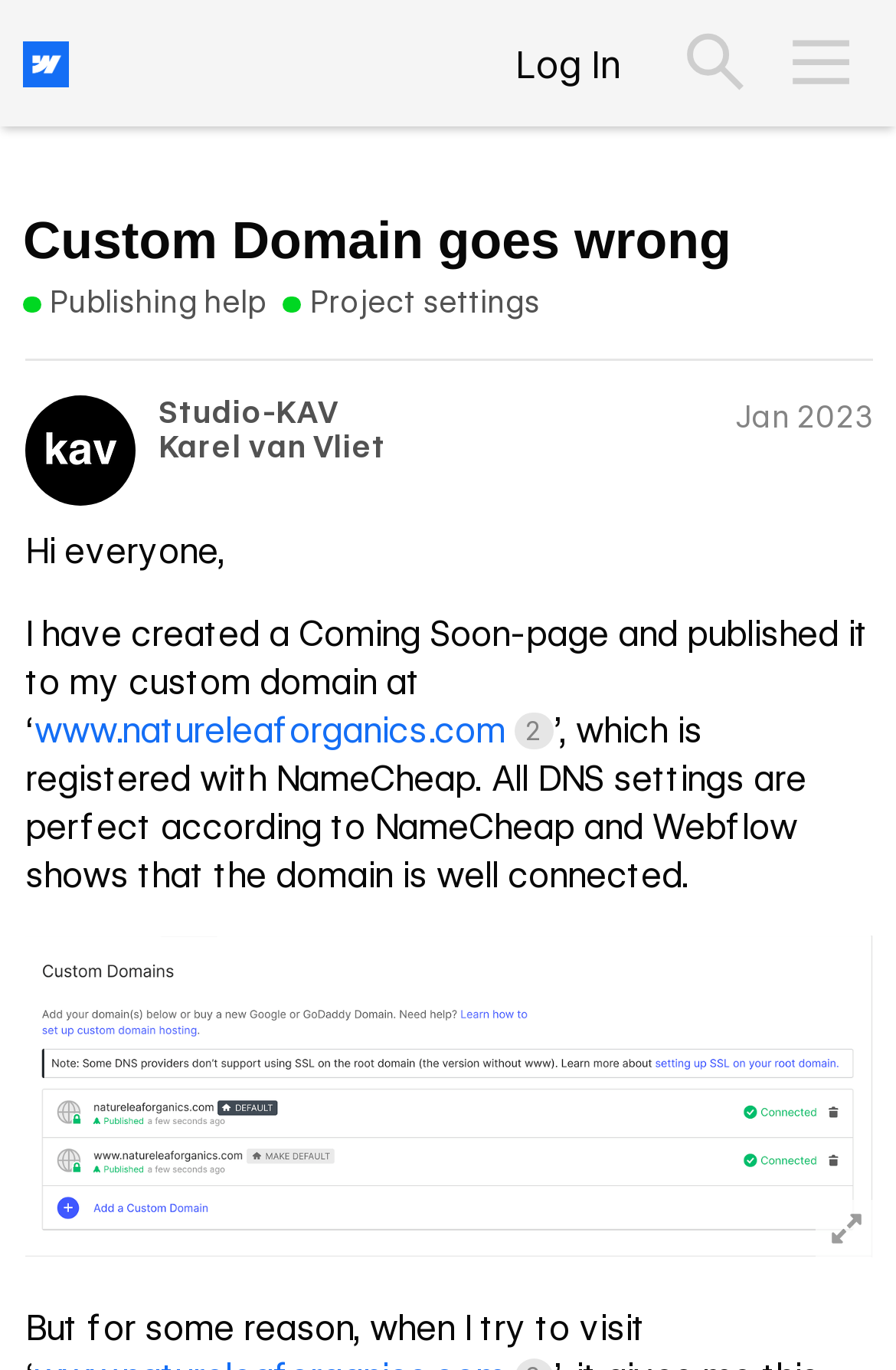Highlight the bounding box of the UI element that corresponds to this description: "Studio-KAV".

[0.177, 0.288, 0.377, 0.314]